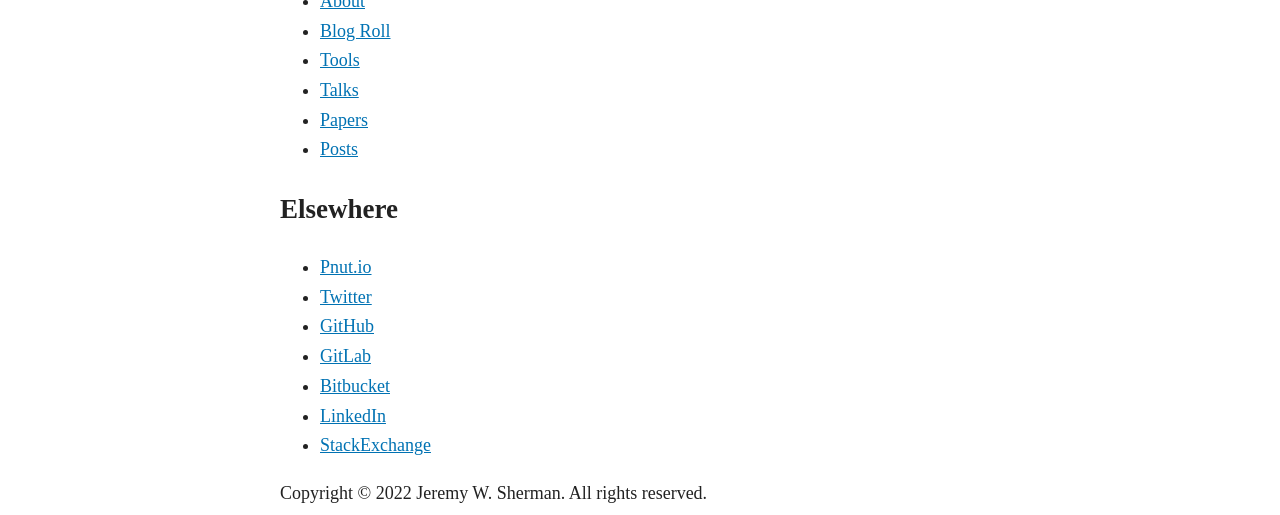What is the title of the second section on the webpage?
Please provide a single word or phrase as your answer based on the image.

Elsewhere